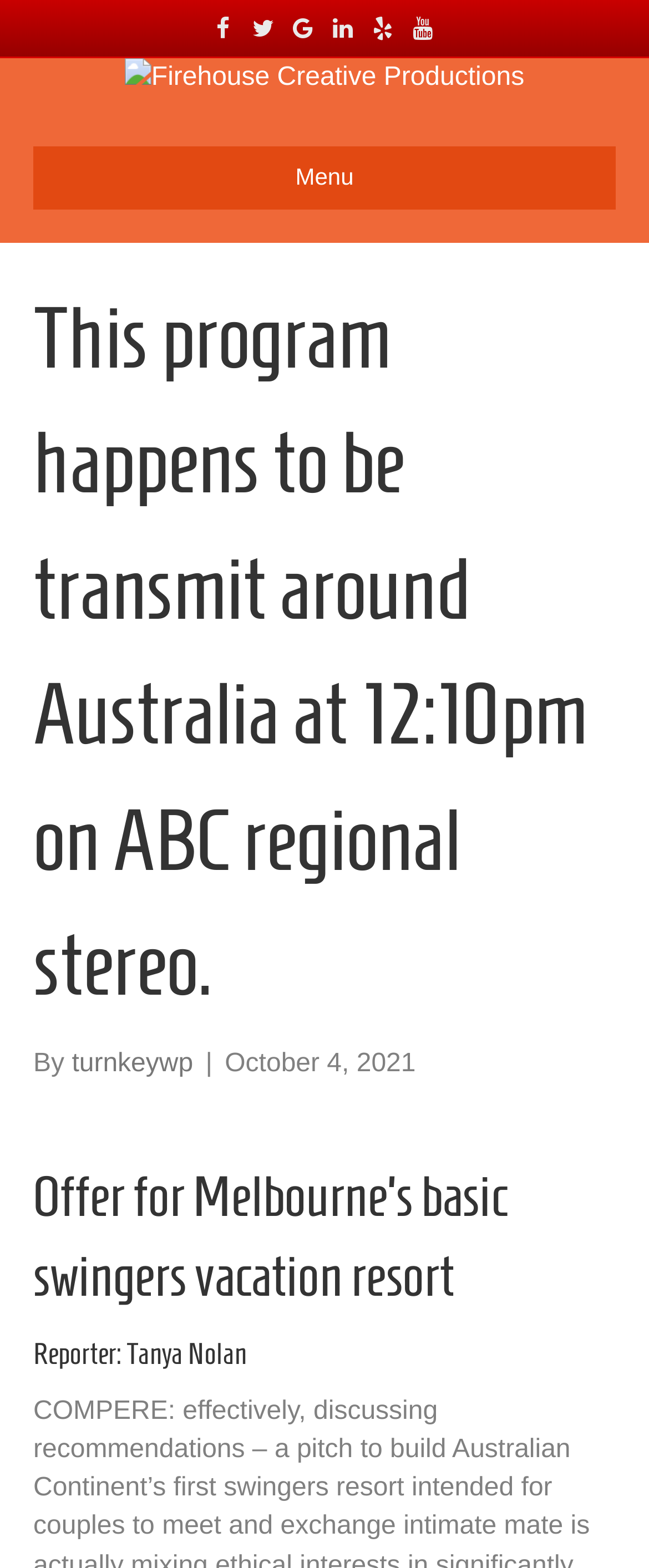Please determine the primary heading and provide its text.

This program happens to be transmit around Australia at 12:10pm on ABC regional stereo.